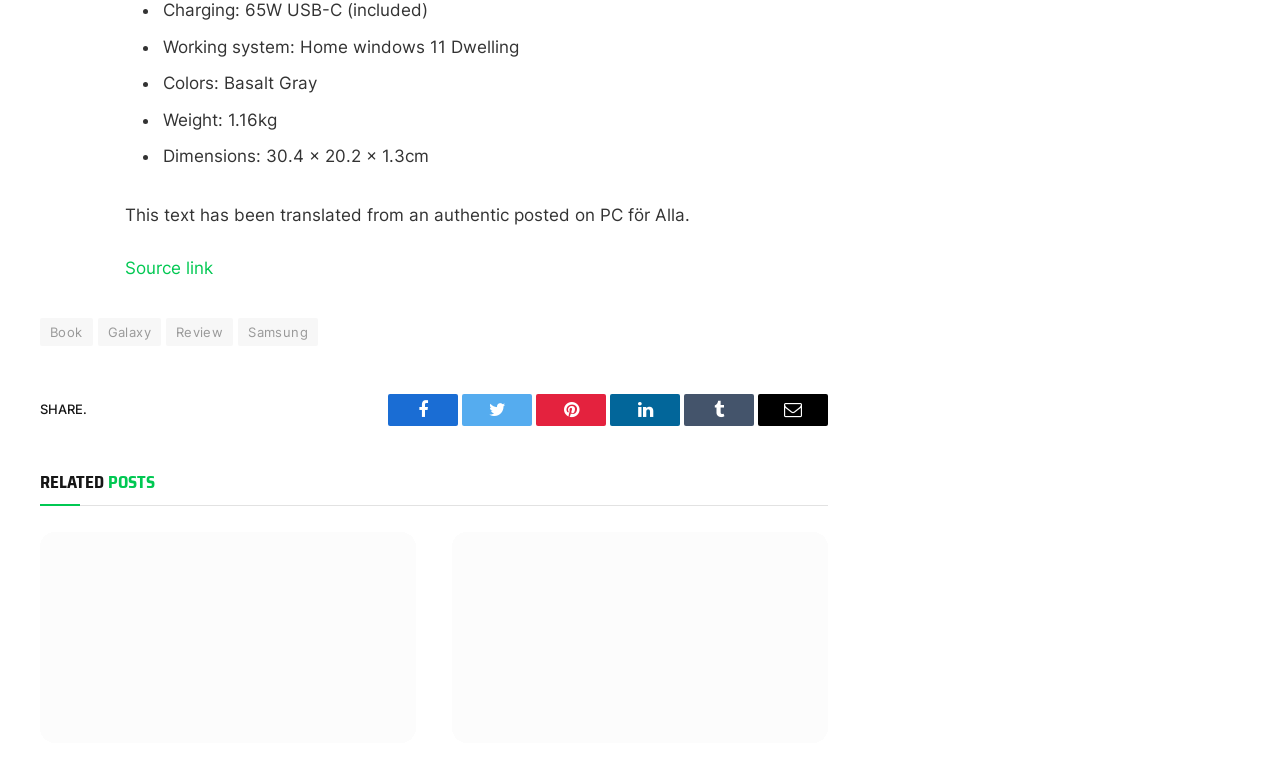Locate the bounding box of the UI element with the following description: "Twitter".

[0.361, 0.516, 0.416, 0.558]